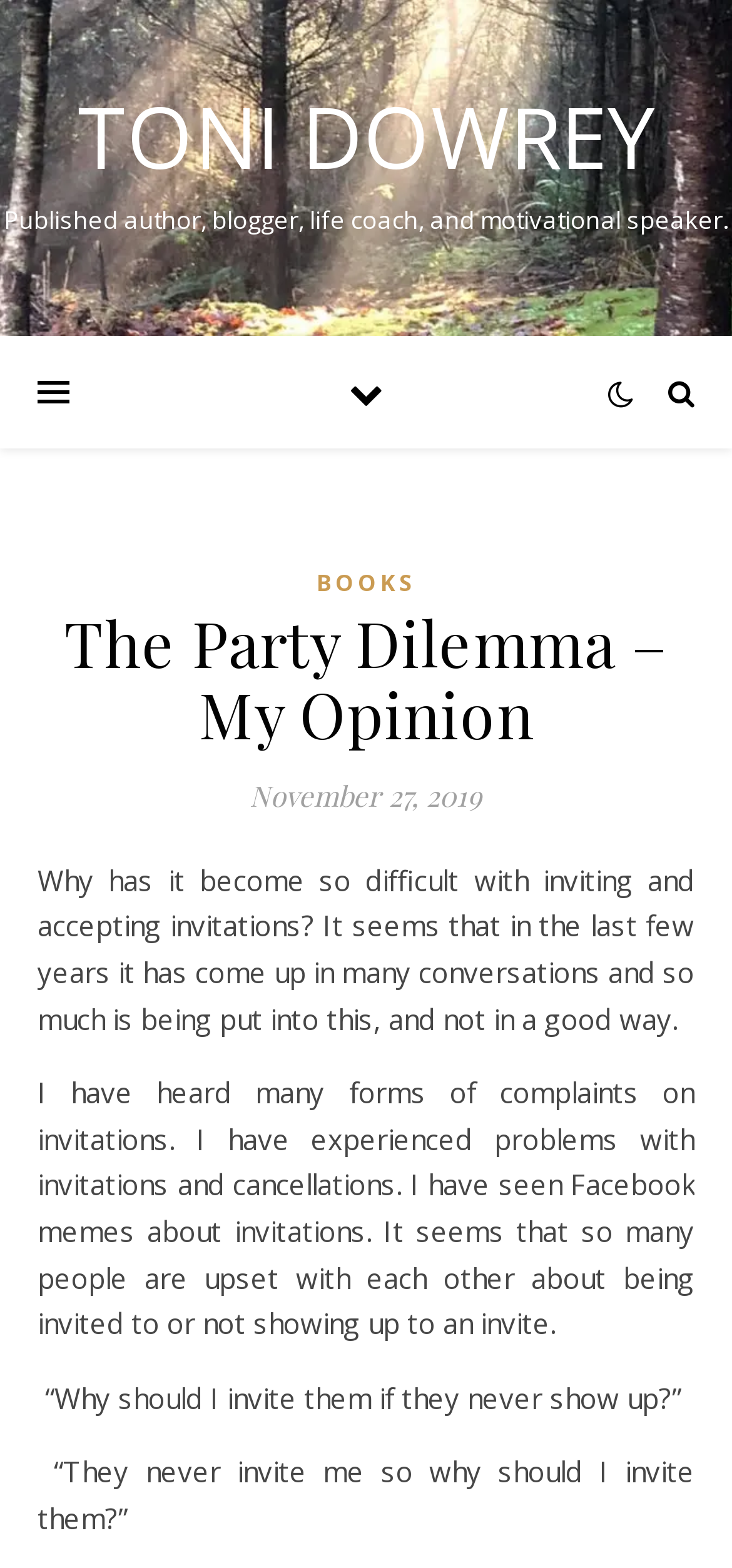Identify the bounding box coordinates for the UI element described as: "Toni Dowrey". The coordinates should be provided as four floats between 0 and 1: [left, top, right, bottom].

[0.0, 0.06, 1.0, 0.114]